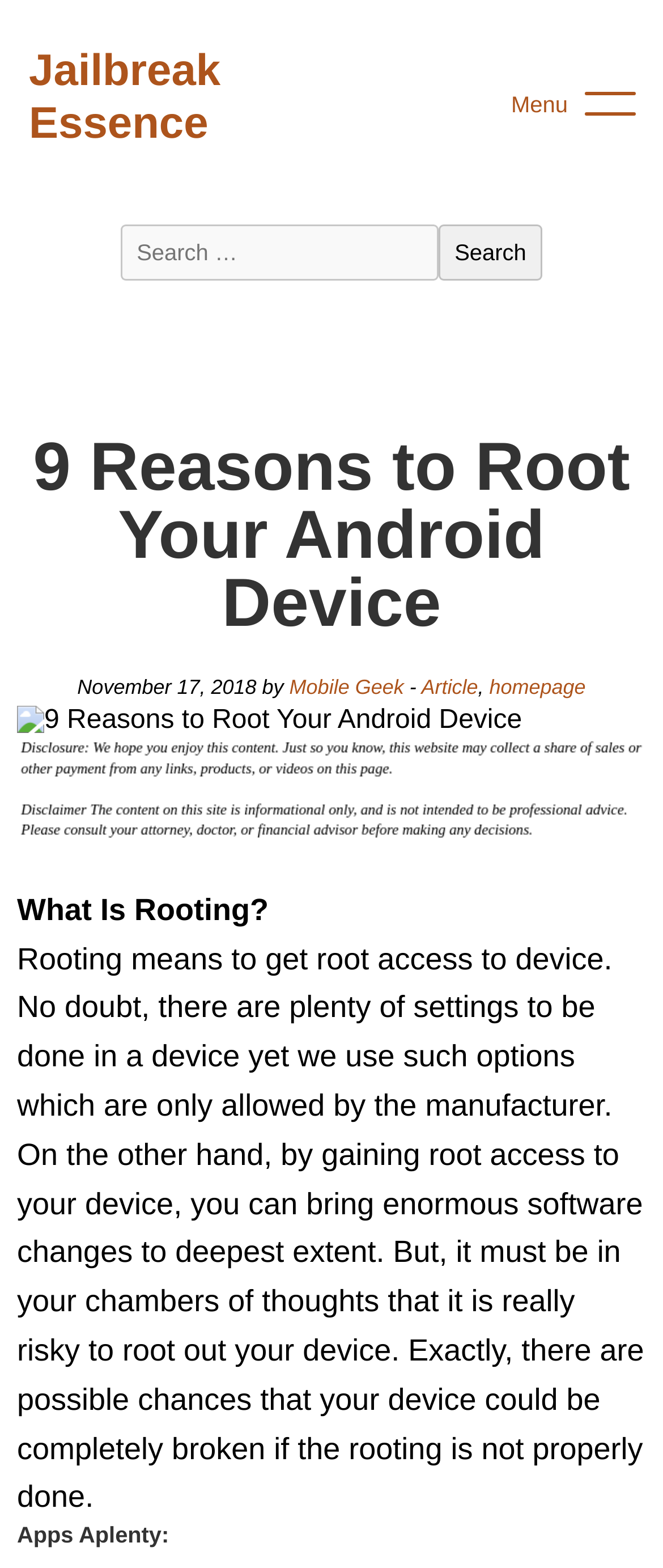Utilize the information from the image to answer the question in detail:
What is the purpose of rooting an Android device?

According to the webpage, rooting means to get root access to the device, which allows users to bring enormous software changes to the deepest extent, as stated in the StaticText element with bounding box coordinates [0.026, 0.601, 0.971, 0.966].